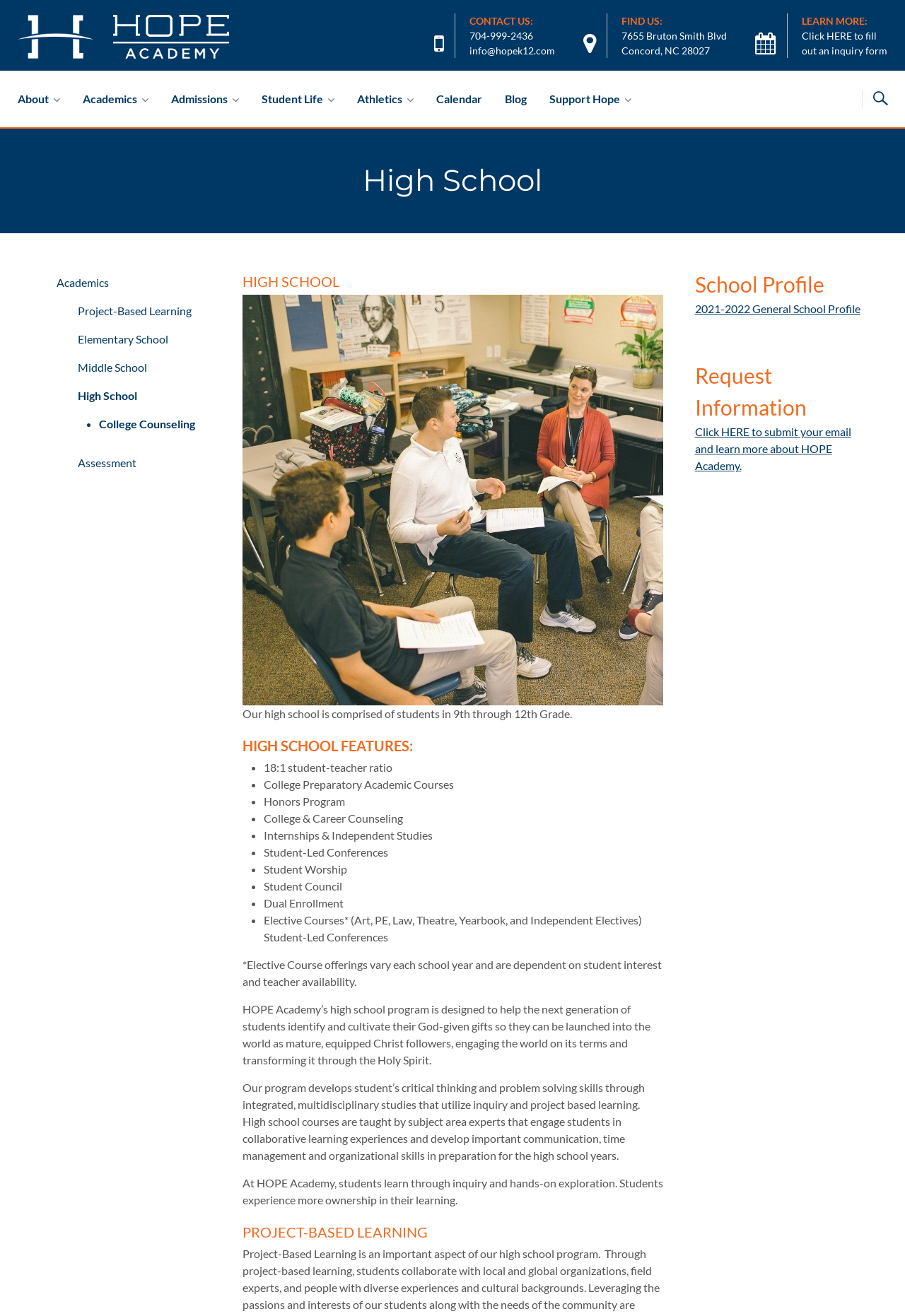Identify the bounding box for the UI element described as: "Support Hope". Ensure the coordinates are four float numbers between 0 and 1, formatted as [left, top, right, bottom].

[0.595, 0.054, 0.698, 0.097]